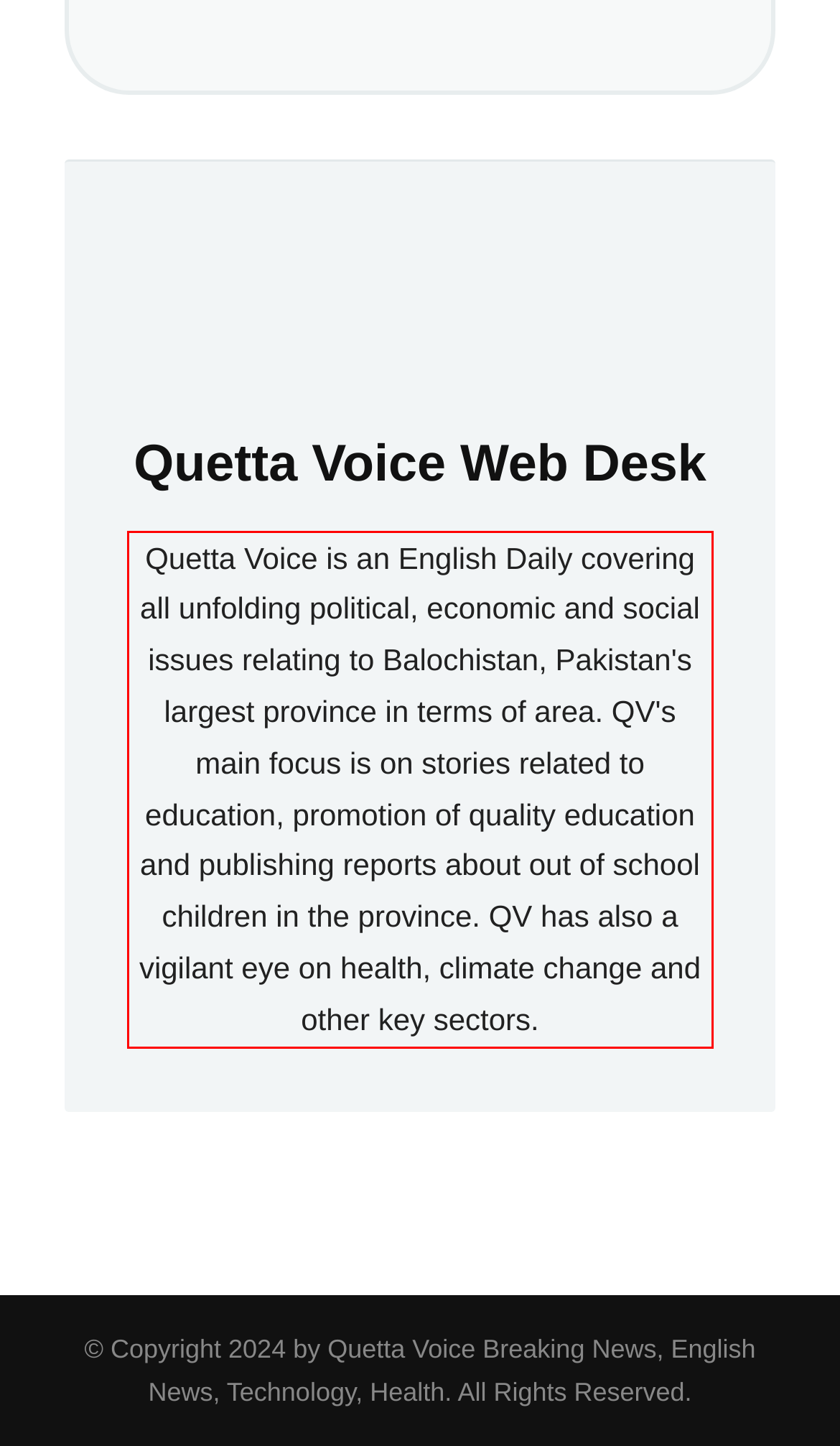Locate the red bounding box in the provided webpage screenshot and use OCR to determine the text content inside it.

Quetta Voice is an English Daily covering all unfolding political, economic and social issues relating to Balochistan, Pakistan's largest province in terms of area. QV's main focus is on stories related to education, promotion of quality education and publishing reports about out of school children in the province. QV has also a vigilant eye on health, climate change and other key sectors.